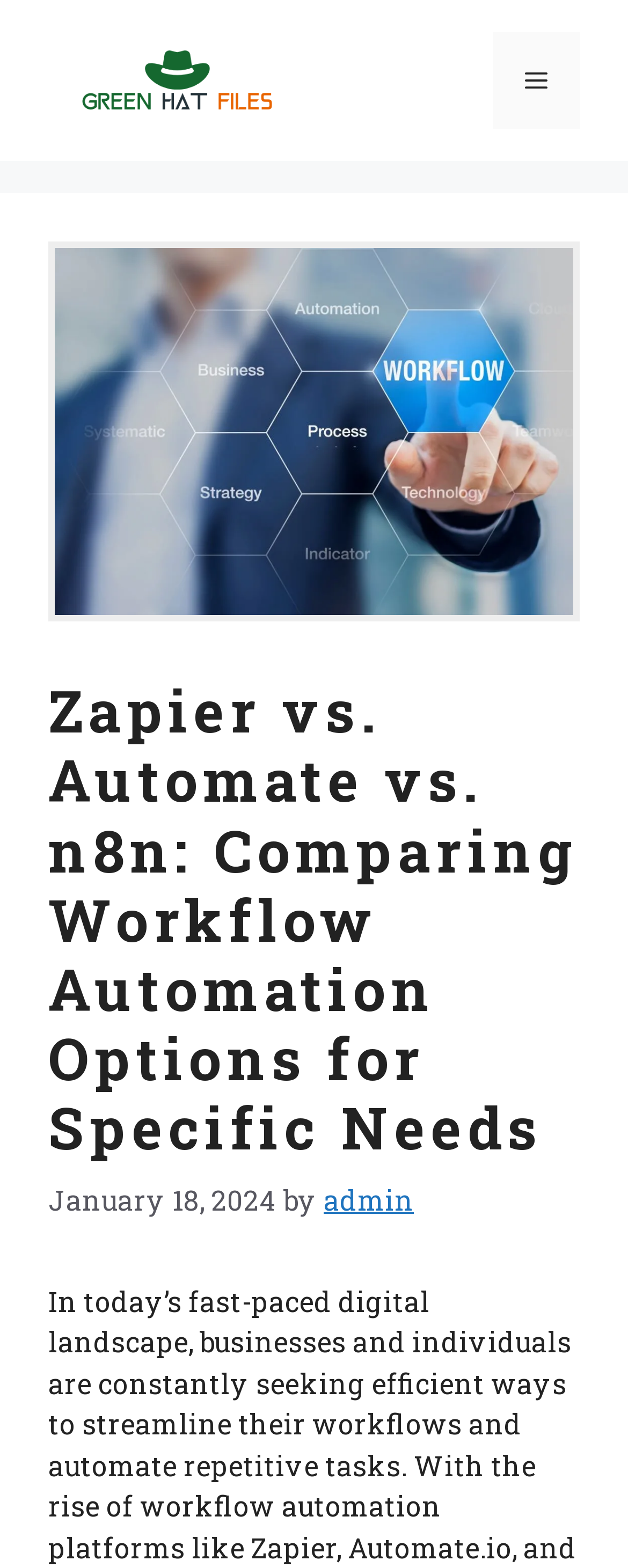What is the purpose of the button in the top-right corner?
Please provide a comprehensive and detailed answer to the question.

The purpose of the button in the top-right corner can be inferred from its description as a 'Mobile Toggle' and its associated button with the text 'Menu', which suggests that it is used to toggle the menu on and off.